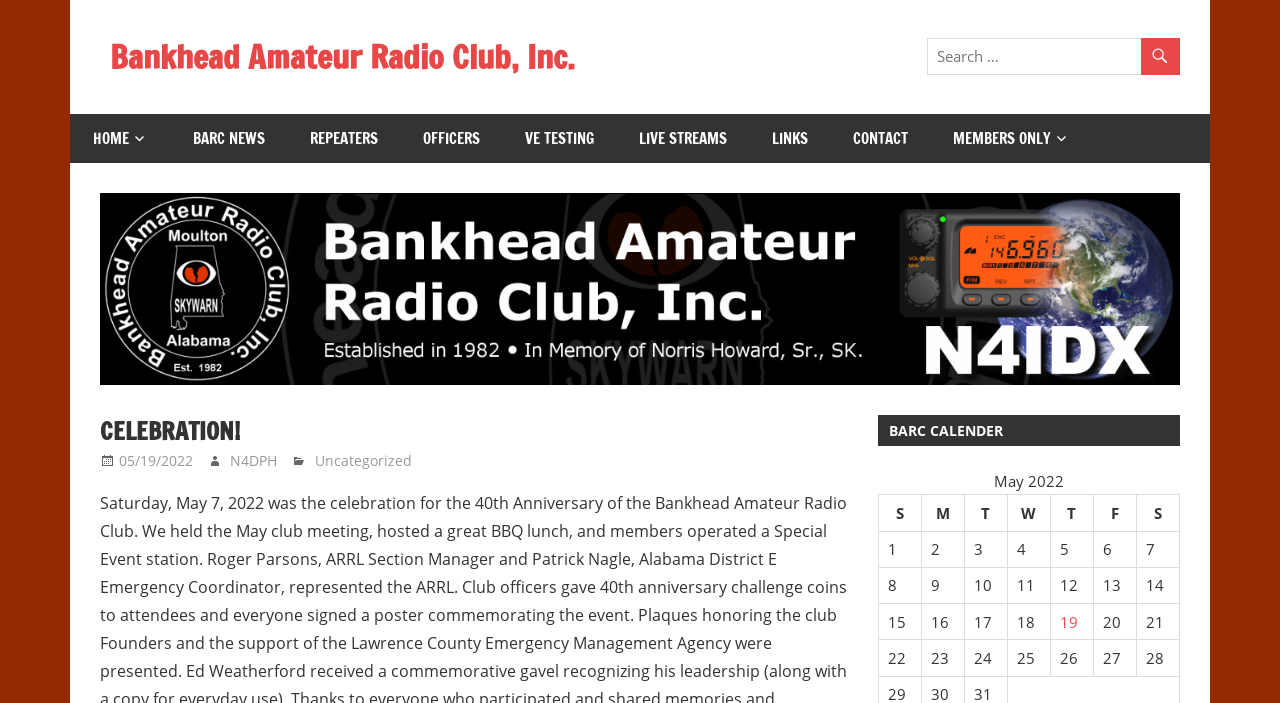Give the bounding box coordinates for this UI element: "name="s" placeholder="Search …" title="Search for:"". The coordinates should be four float numbers between 0 and 1, arranged as [left, top, right, bottom].

[0.724, 0.053, 0.922, 0.106]